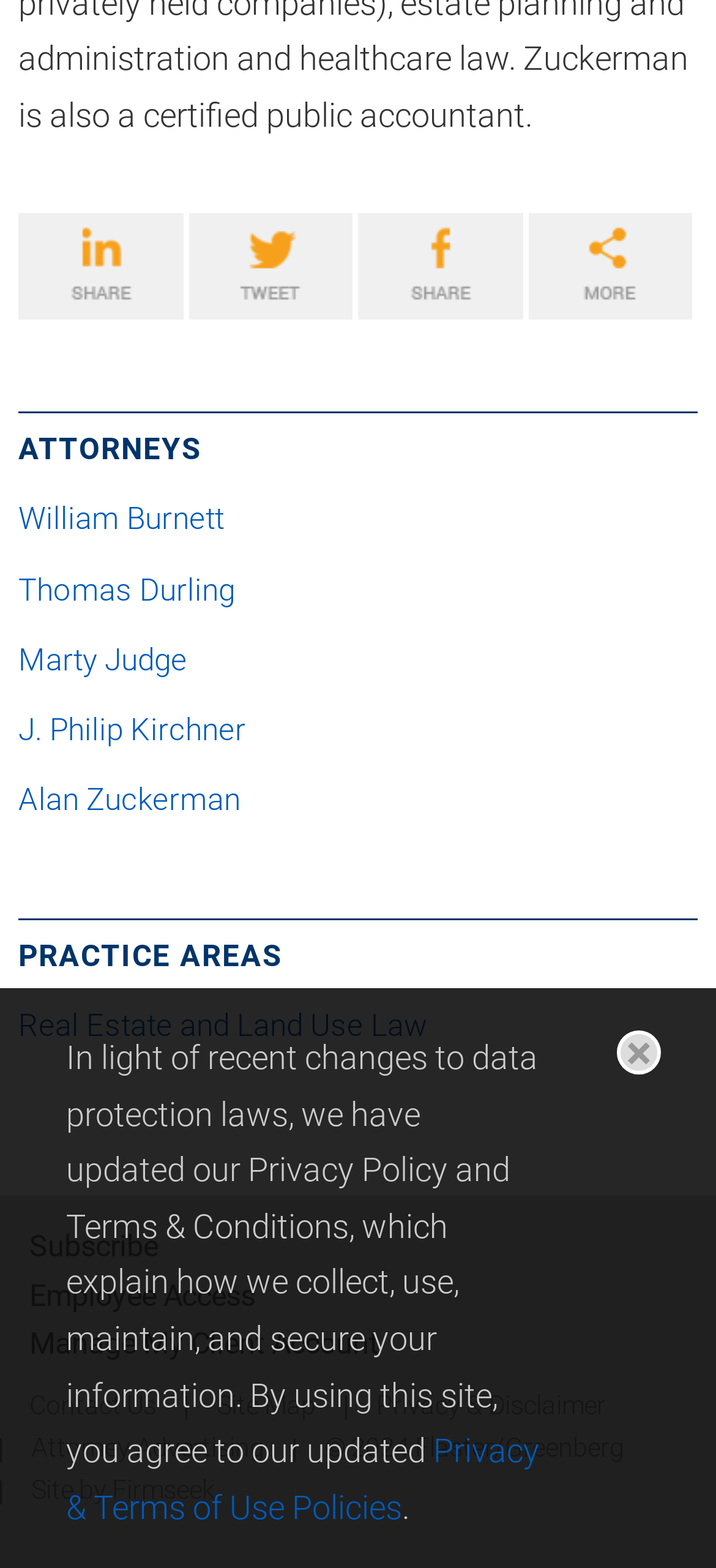How many links are available in the footer?
Answer with a single word or phrase, using the screenshot for reference.

7